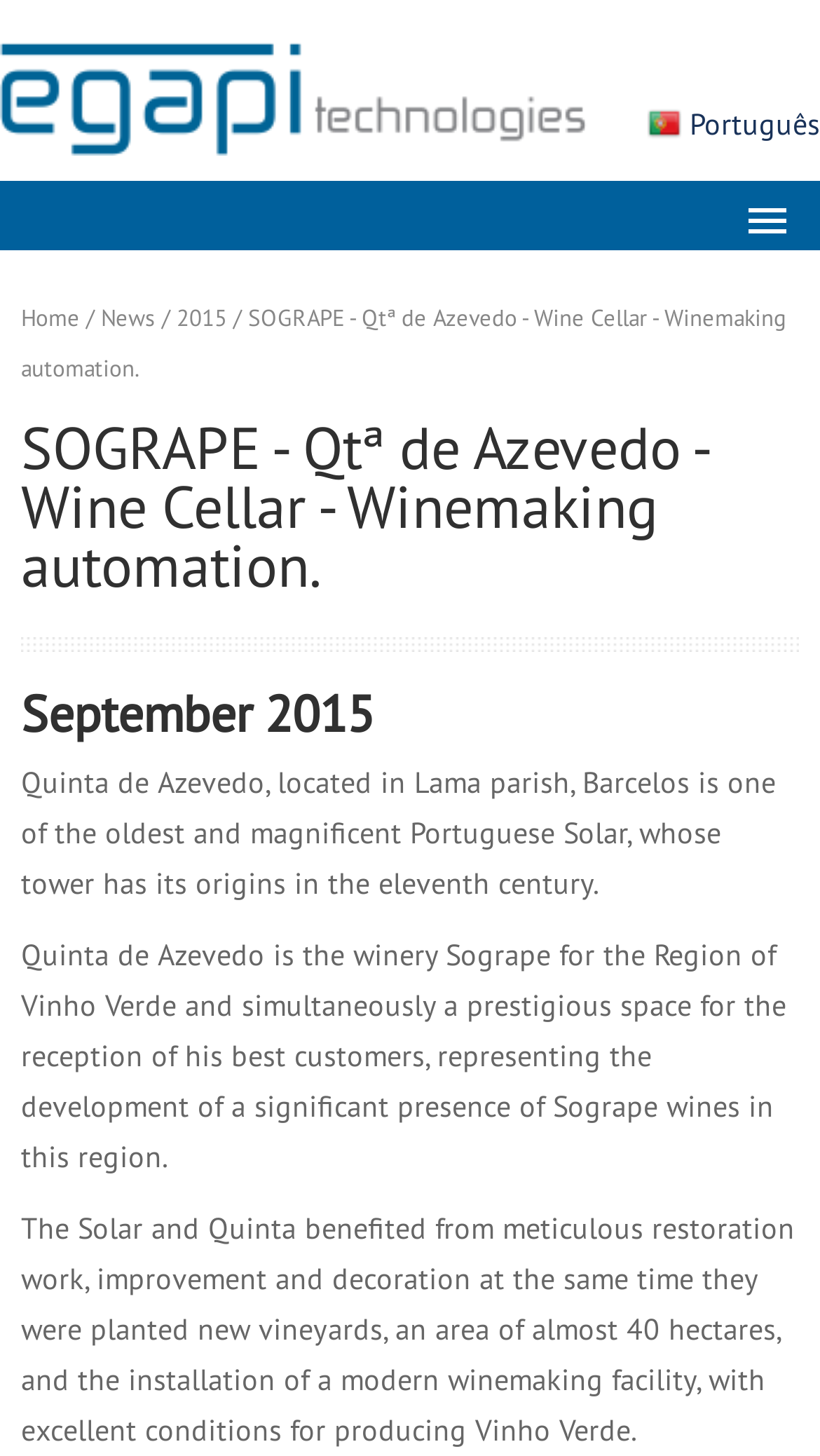Identify the bounding box coordinates of the area that should be clicked in order to complete the given instruction: "Go to the 'News' page". The bounding box coordinates should be four float numbers between 0 and 1, i.e., [left, top, right, bottom].

[0.123, 0.208, 0.19, 0.228]